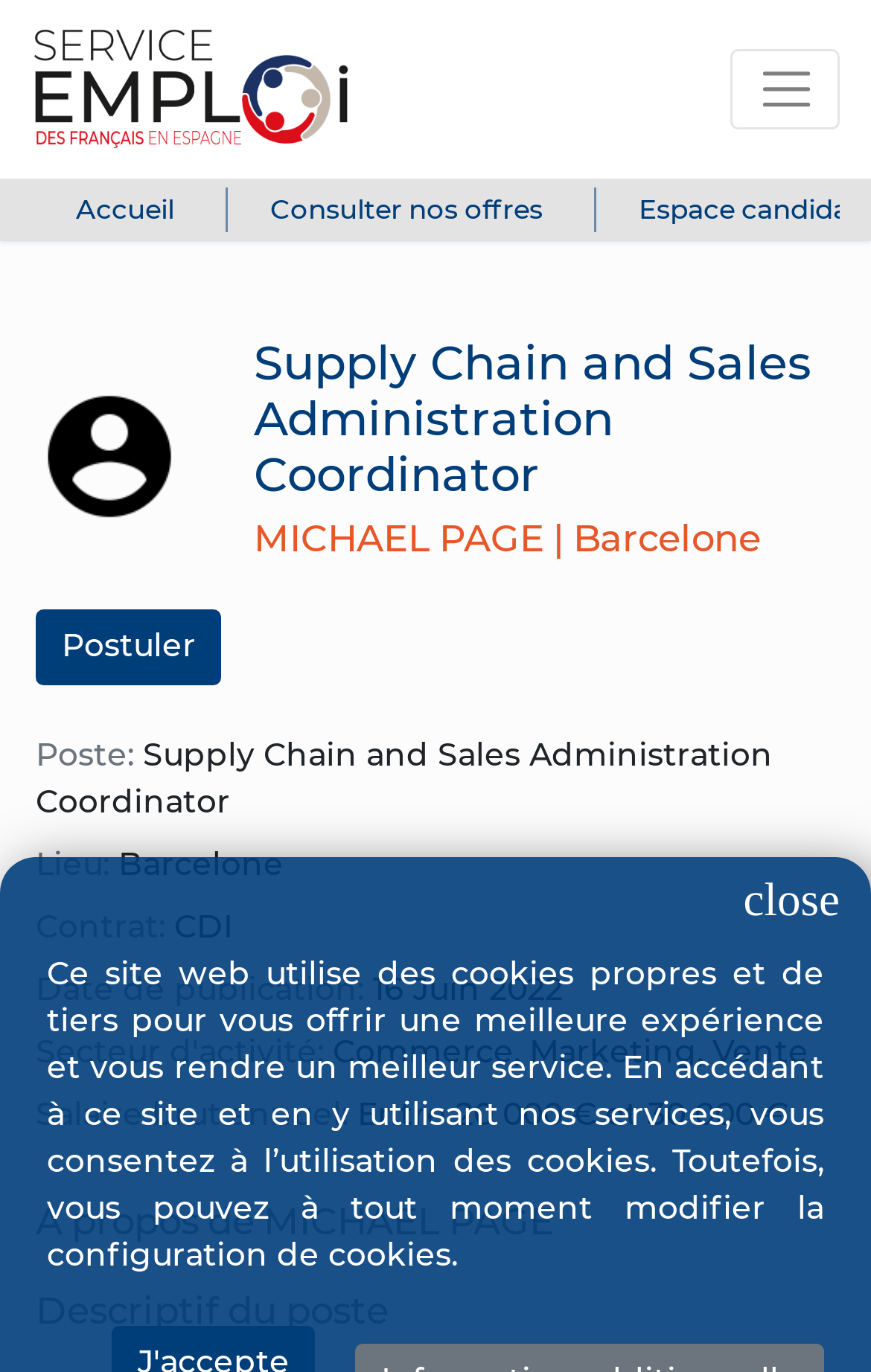Describe all the significant parts and information present on the webpage.

This webpage is a job posting for a Supply Chain and Sales Administration Coordinator position at Le Service Emploi. At the top left corner, there is a logo image, and next to it, a toggle navigation button. Below the logo, there is a vertical menu with links to "Accueil" and "Consulter nos offres".

On the right side of the page, there is a large image with the text "MICHAEL PAGE" and two headings, one with the job title and the other with the company name and location, "MICHAEL PAGE | Barcelone". Below these headings, there is a "Postuler" link.

The main content of the page is divided into sections. The first section has a heading "Poste:" and displays the job title, "Supply Chain and Sales Administration Coordinator". The next section has a heading "Lieu:" and shows the location, "Barcelone". This is followed by sections with headings "Contrat:", "Date de publication:", and "Commerce, Marketing, Vente", which display the contract type, publication date, and job category, respectively.

Further down, there is a section with a heading "Salaire brut annuel:" and displays the salary range. The next sections have headings "A propos de MICHAEL PAGE" and "Descriptif du poste", which likely contain information about the company and the job description.

At the bottom of the page, there is a notice about the use of cookies on the website, and a "close" button to dismiss it.